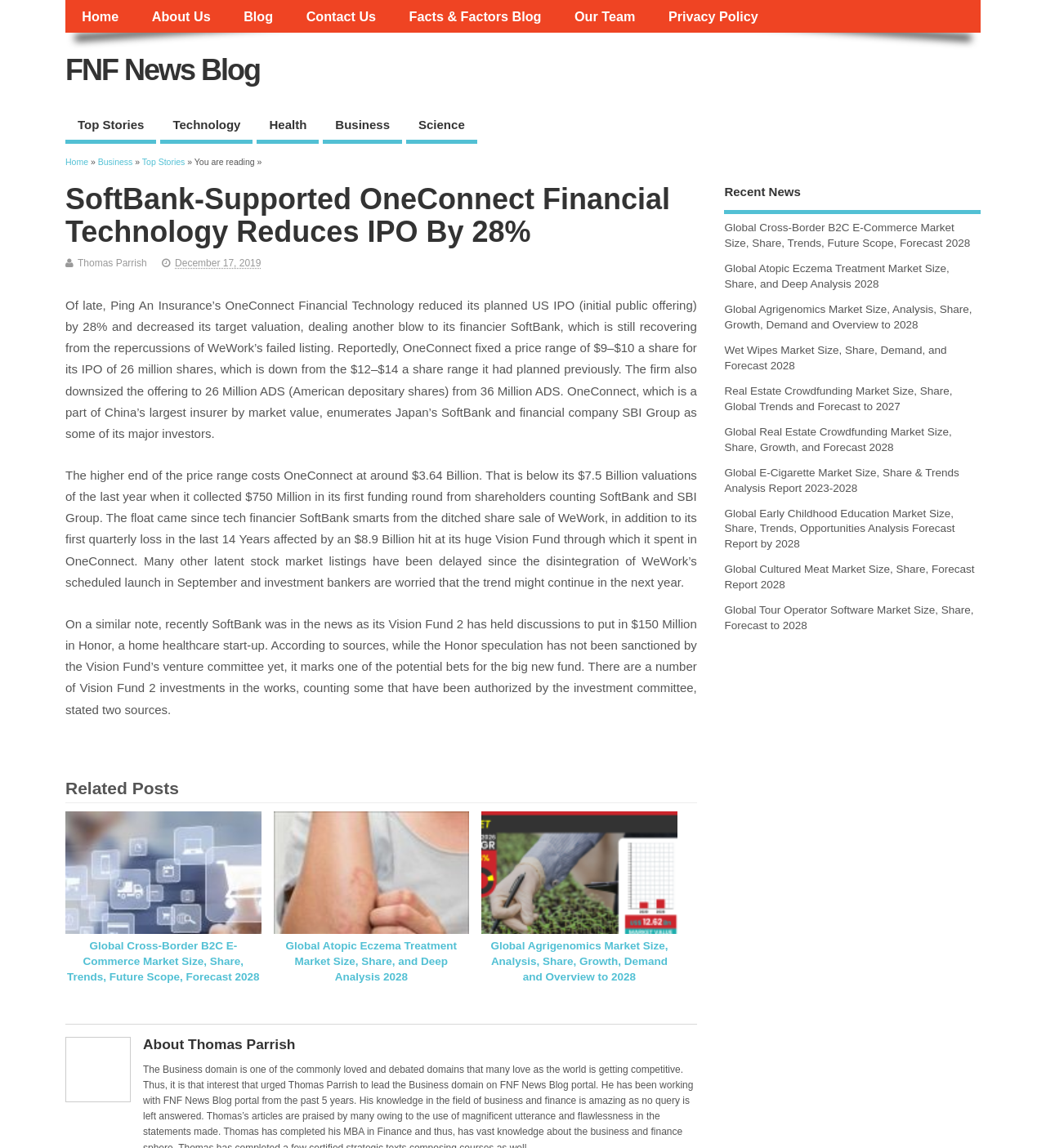Can you specify the bounding box coordinates of the area that needs to be clicked to fulfill the following instruction: "Click on the 'Home' link"?

[0.062, 0.0, 0.129, 0.029]